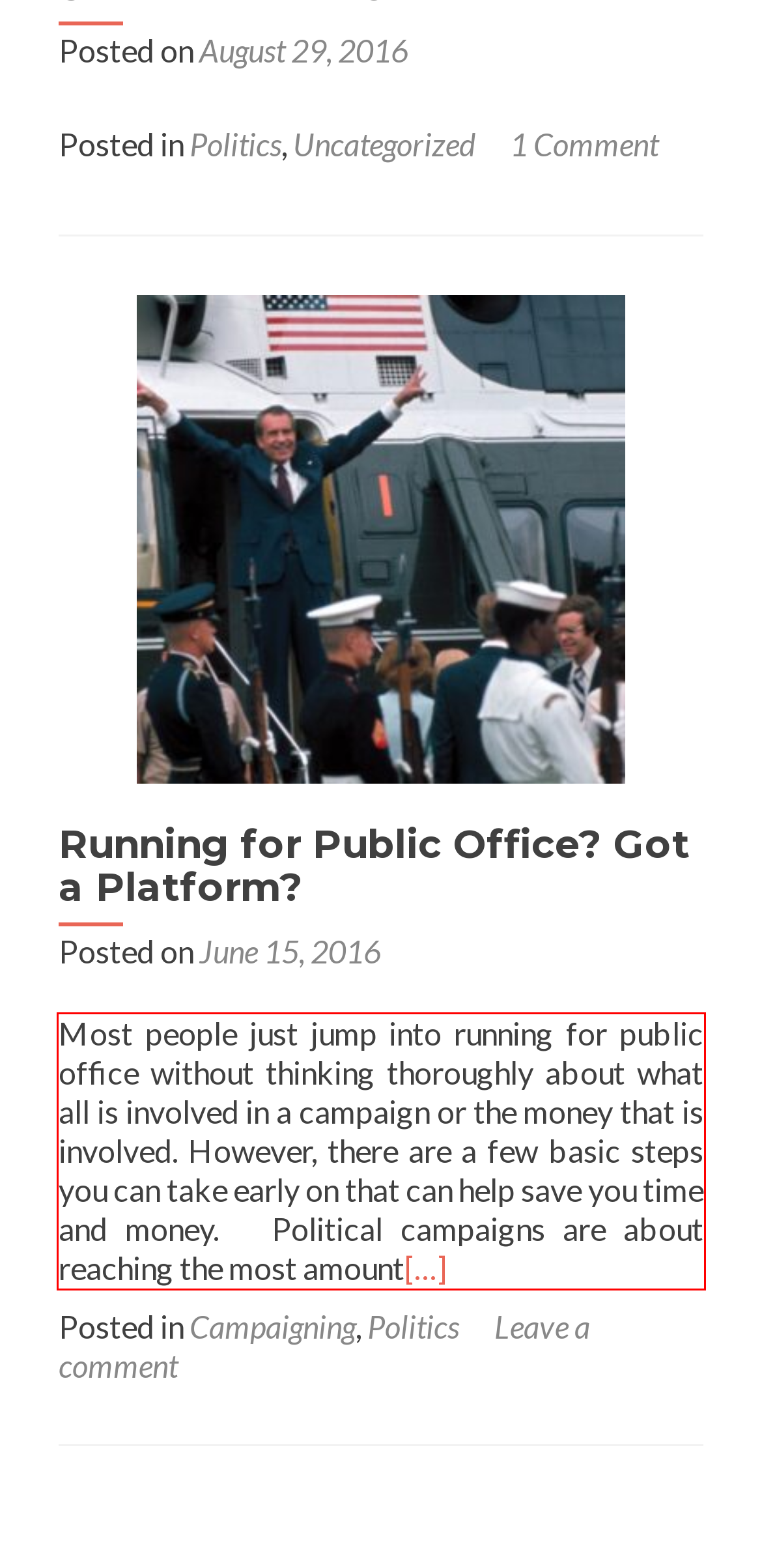Using the provided screenshot of a webpage, recognize and generate the text found within the red rectangle bounding box.

Most people just jump into running for public office without thinking thoroughly about what all is involved in a campaign or the money that is involved. However, there are a few basic steps you can take early on that can help save you time and money. Political campaigns are about reaching the most amount[…]